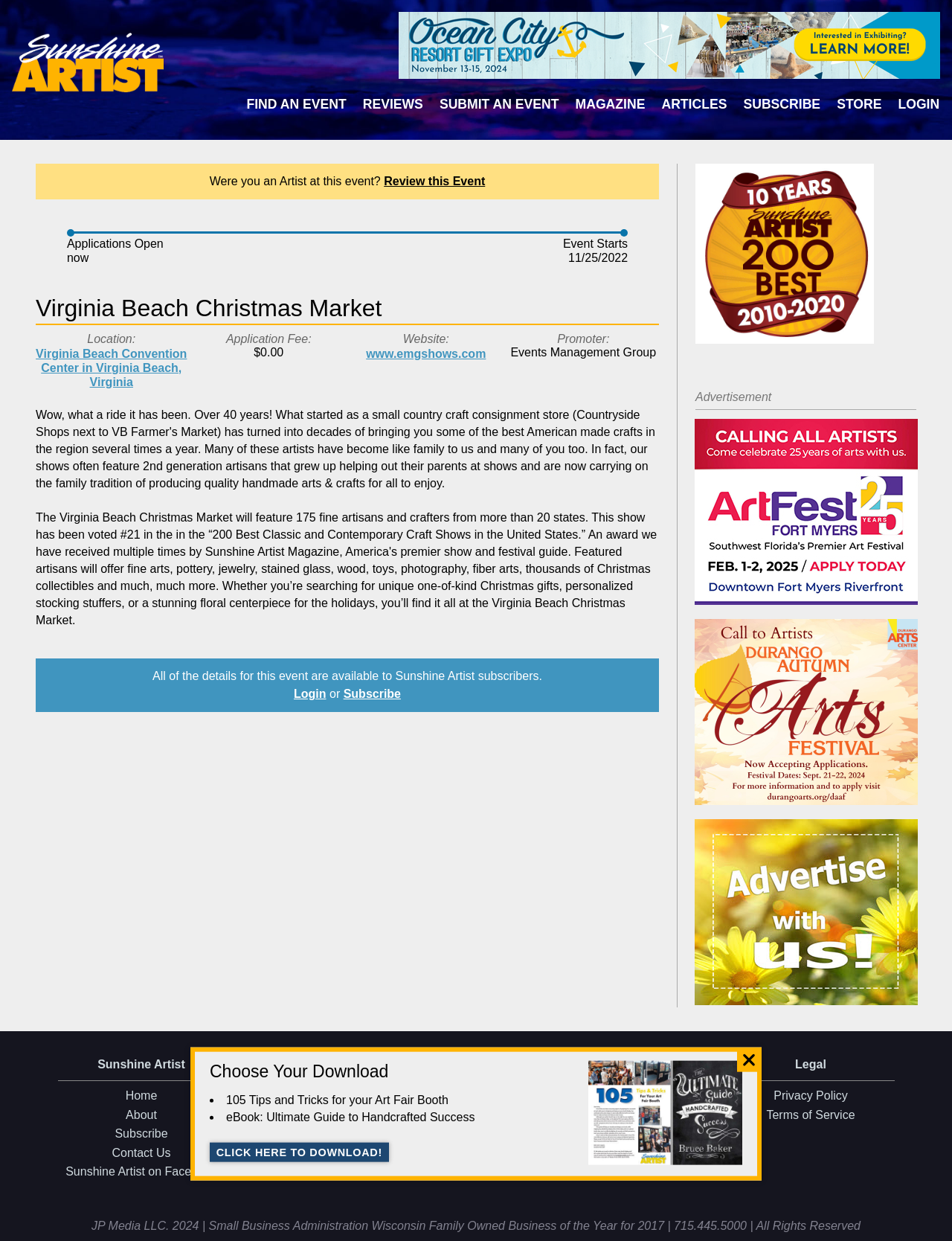Pinpoint the bounding box coordinates of the area that must be clicked to complete this instruction: "Download the eBook: Ultimate Guide to Handcrafted Success".

[0.238, 0.711, 0.499, 0.721]